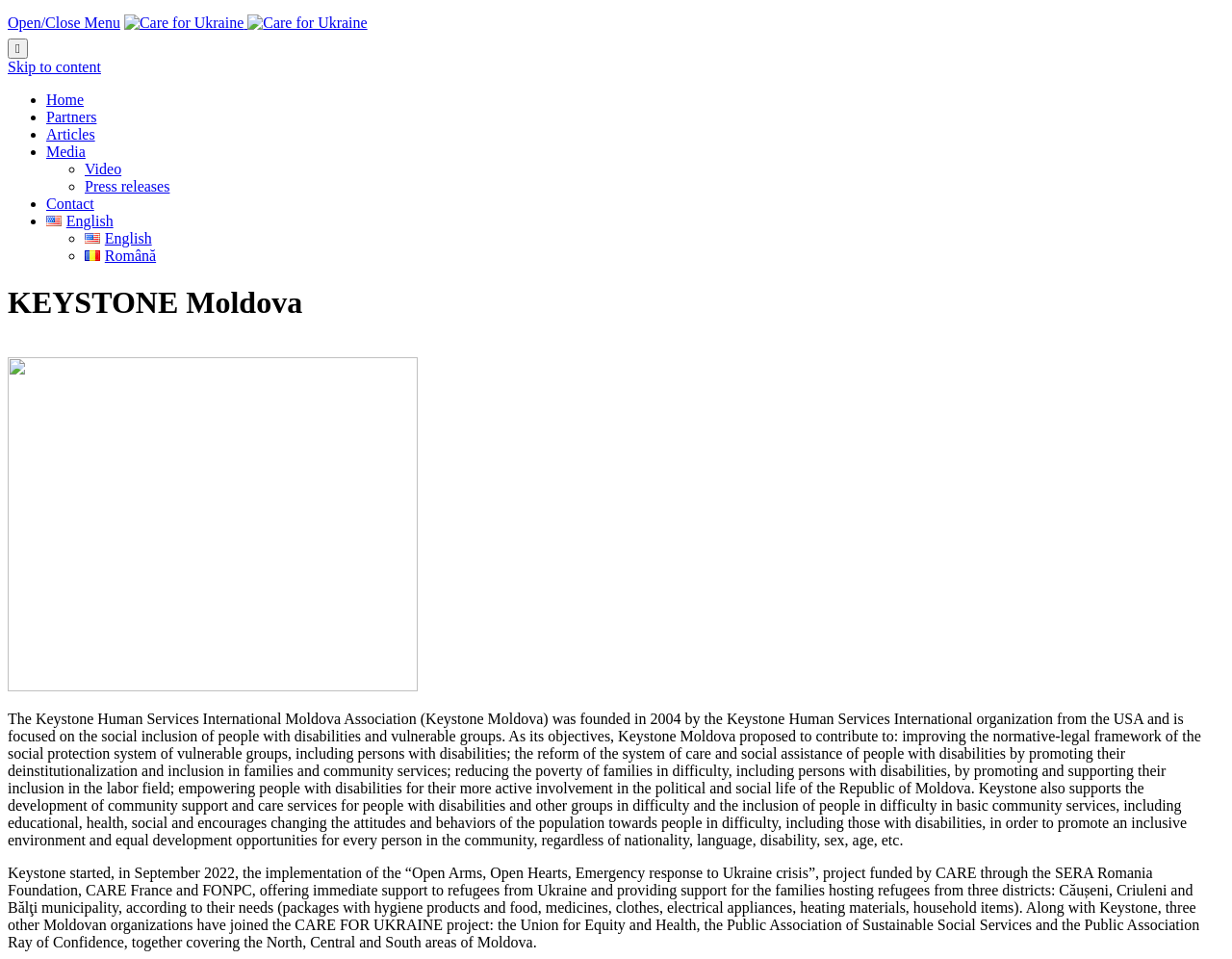Based on the image, please elaborate on the answer to the following question:
What is the purpose of Keystone Moldova?

The purpose of Keystone Moldova can be inferred from the static text element that describes the organization's objectives. According to the text, Keystone Moldova aims to contribute to the social inclusion of people with disabilities and vulnerable groups, among other objectives.